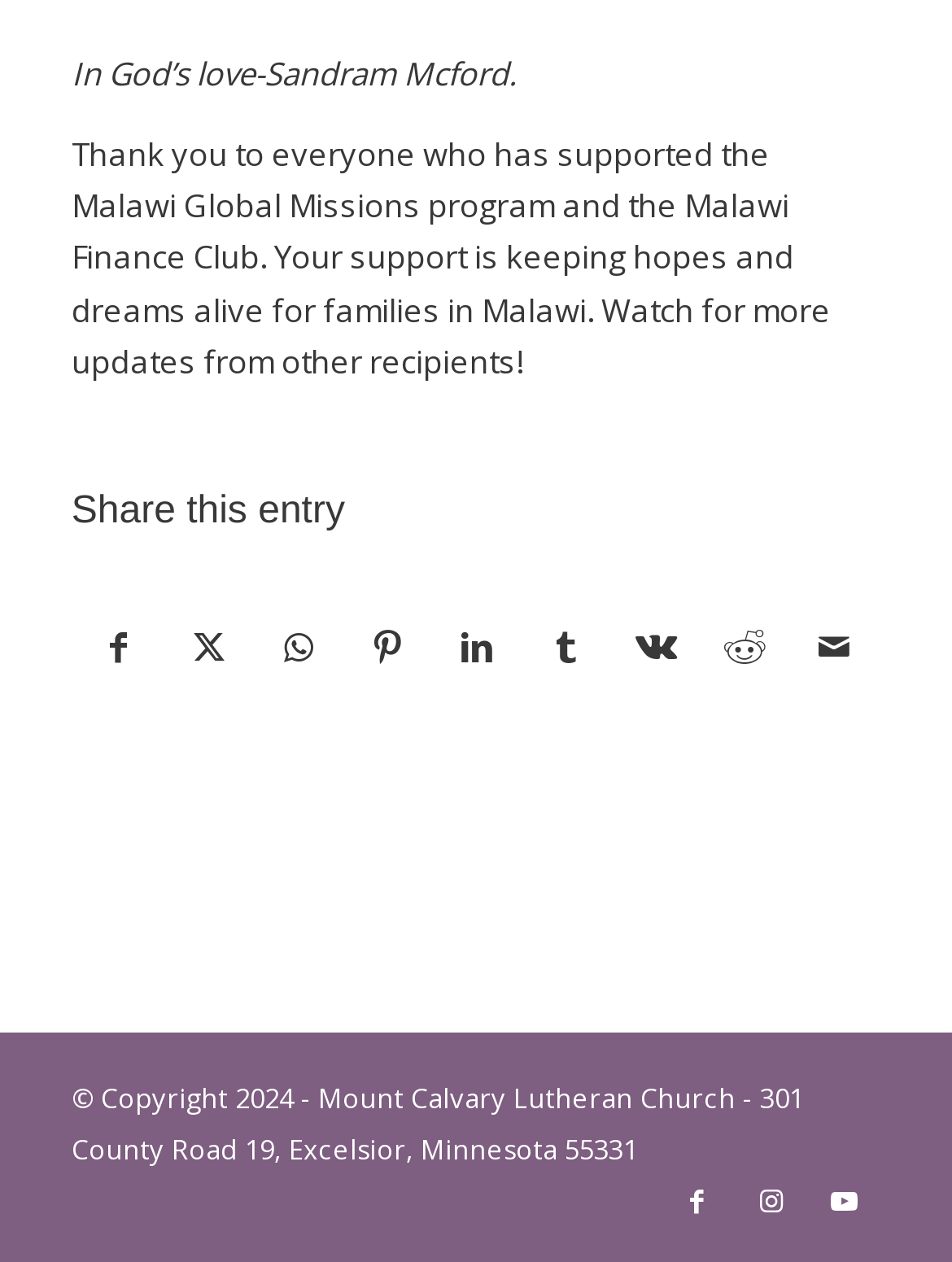What is the purpose of the Malawi Global Missions program?
From the image, provide a succinct answer in one word or a short phrase.

To keep hopes and dreams alive for families in Malawi